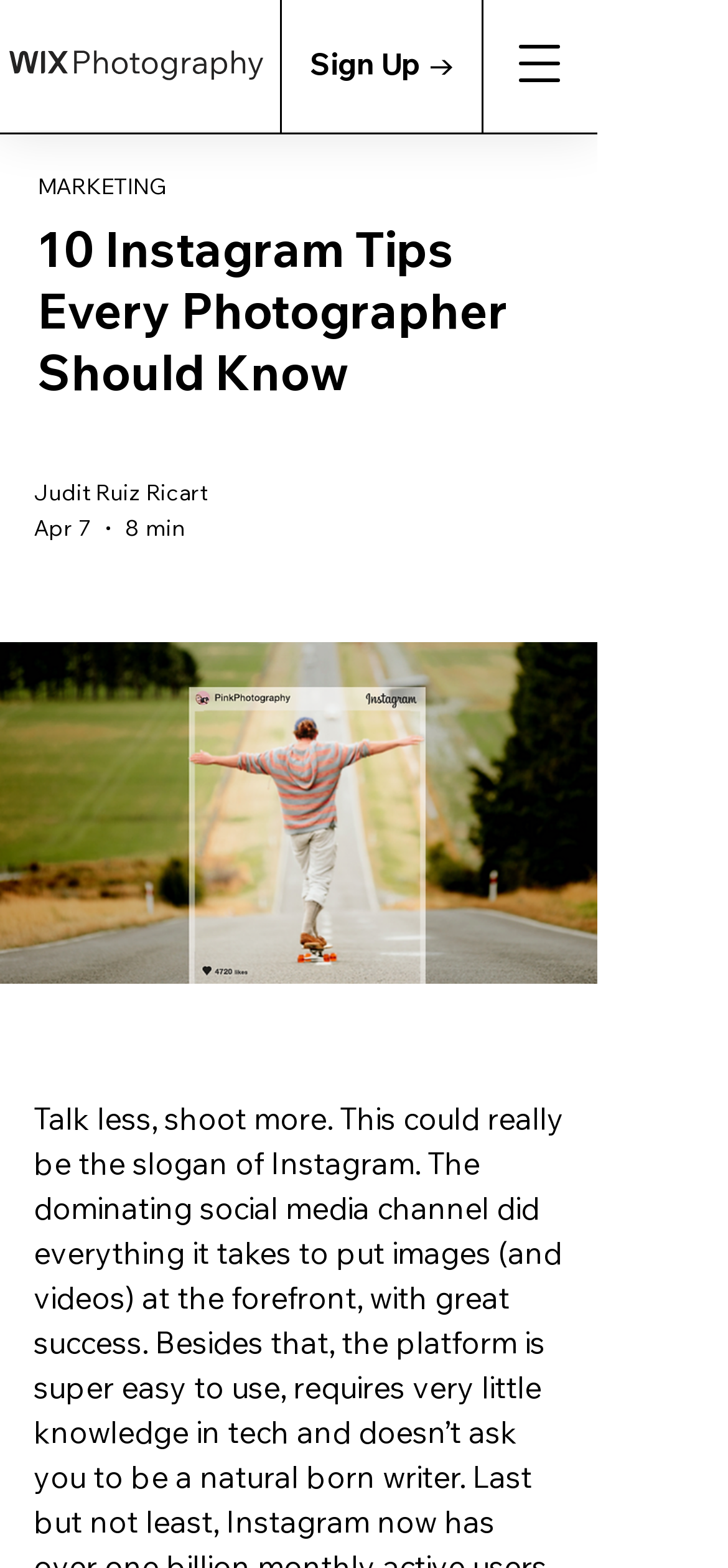Respond to the question below with a single word or phrase:
What is the title of the image?

10 Instagram Tips Every Photographer Should Know